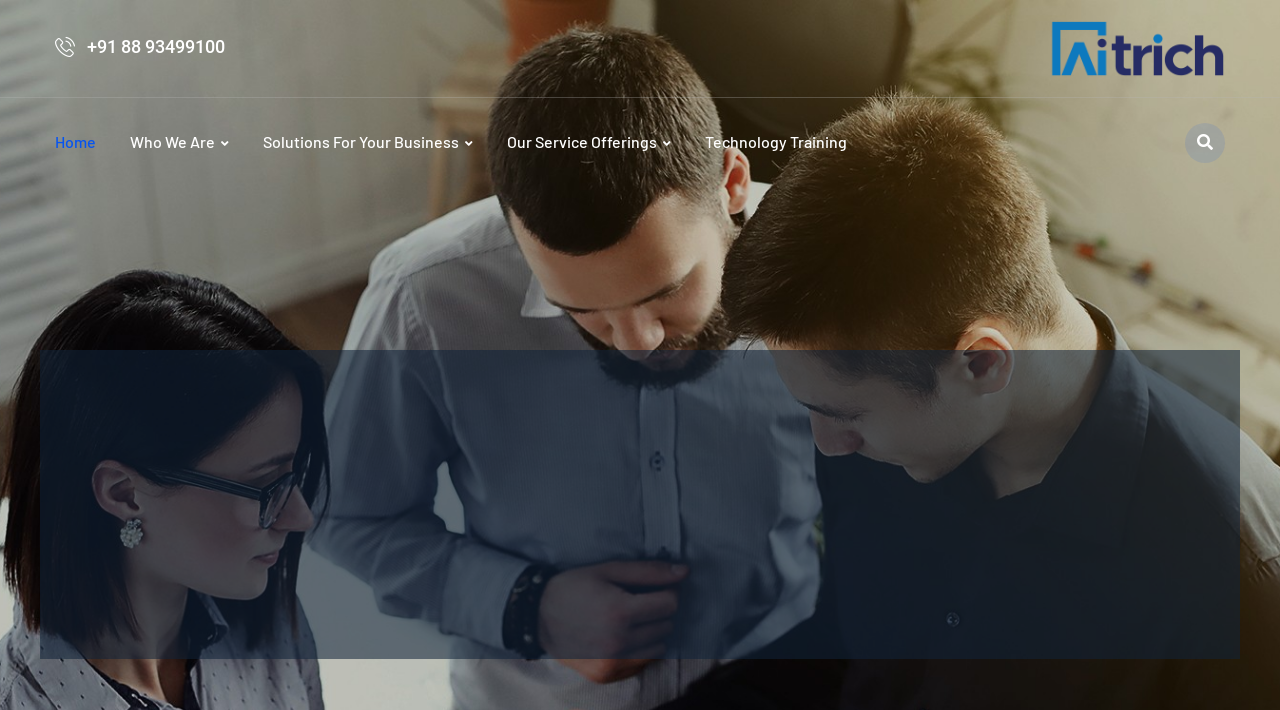Determine the bounding box coordinates of the clickable area required to perform the following instruction: "Contact us". The coordinates should be represented as four float numbers between 0 and 1: [left, top, right, bottom].

[0.508, 0.834, 0.633, 0.907]